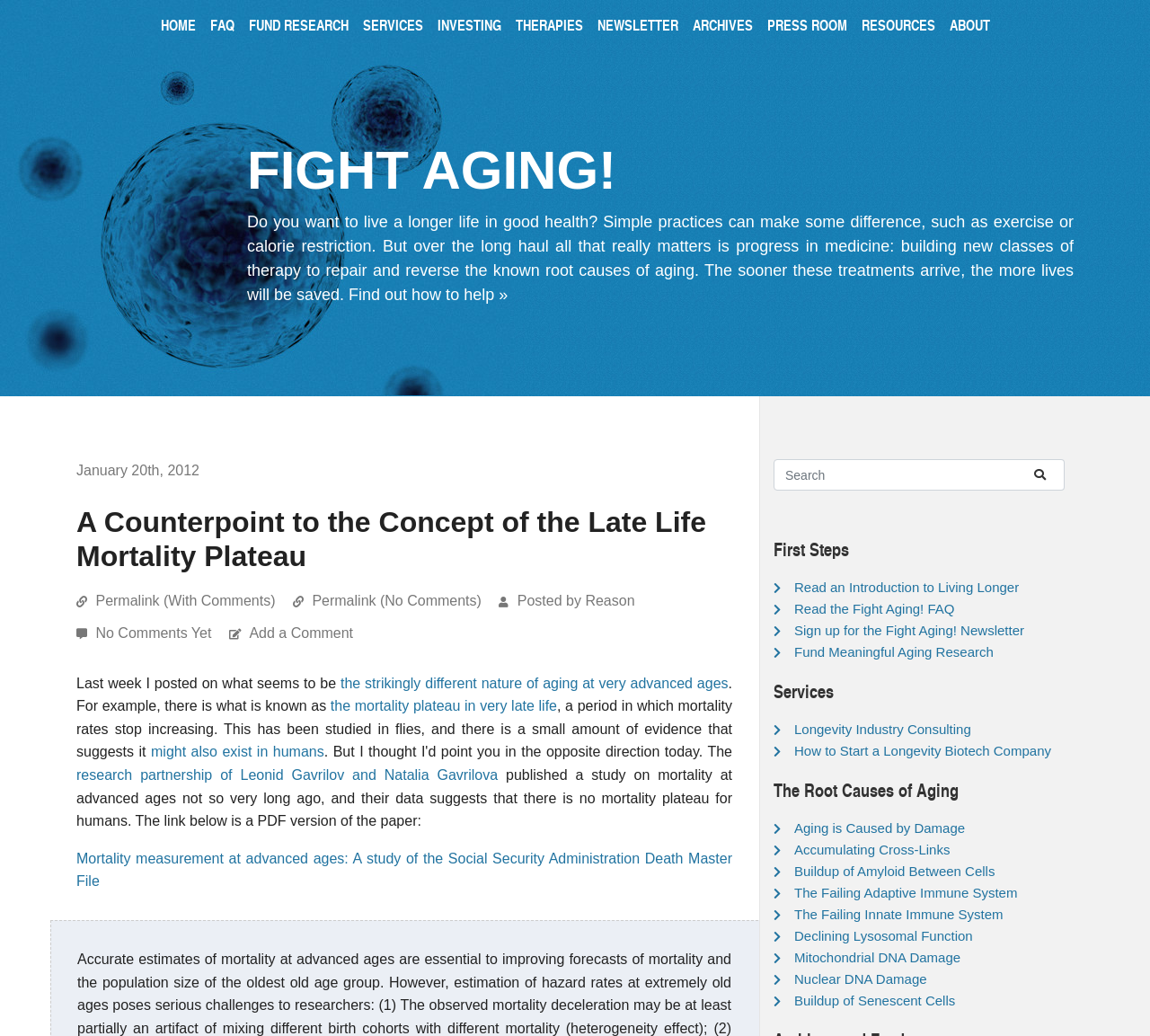How many links are there in the top navigation menu?
Using the image, respond with a single word or phrase.

9